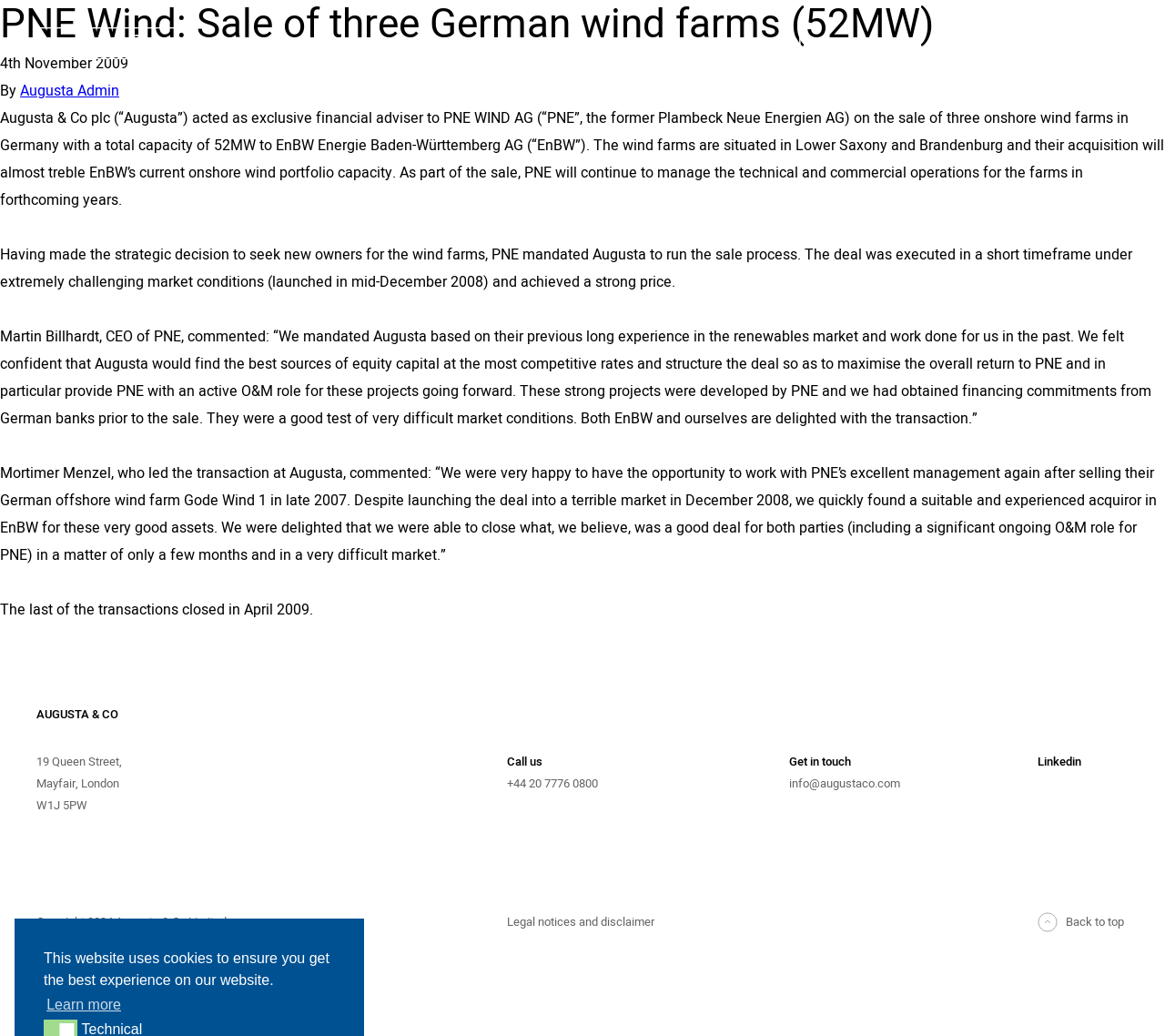Provide the bounding box coordinates for the UI element that is described as: "Investments".

[0.633, 0.112, 0.701, 0.127]